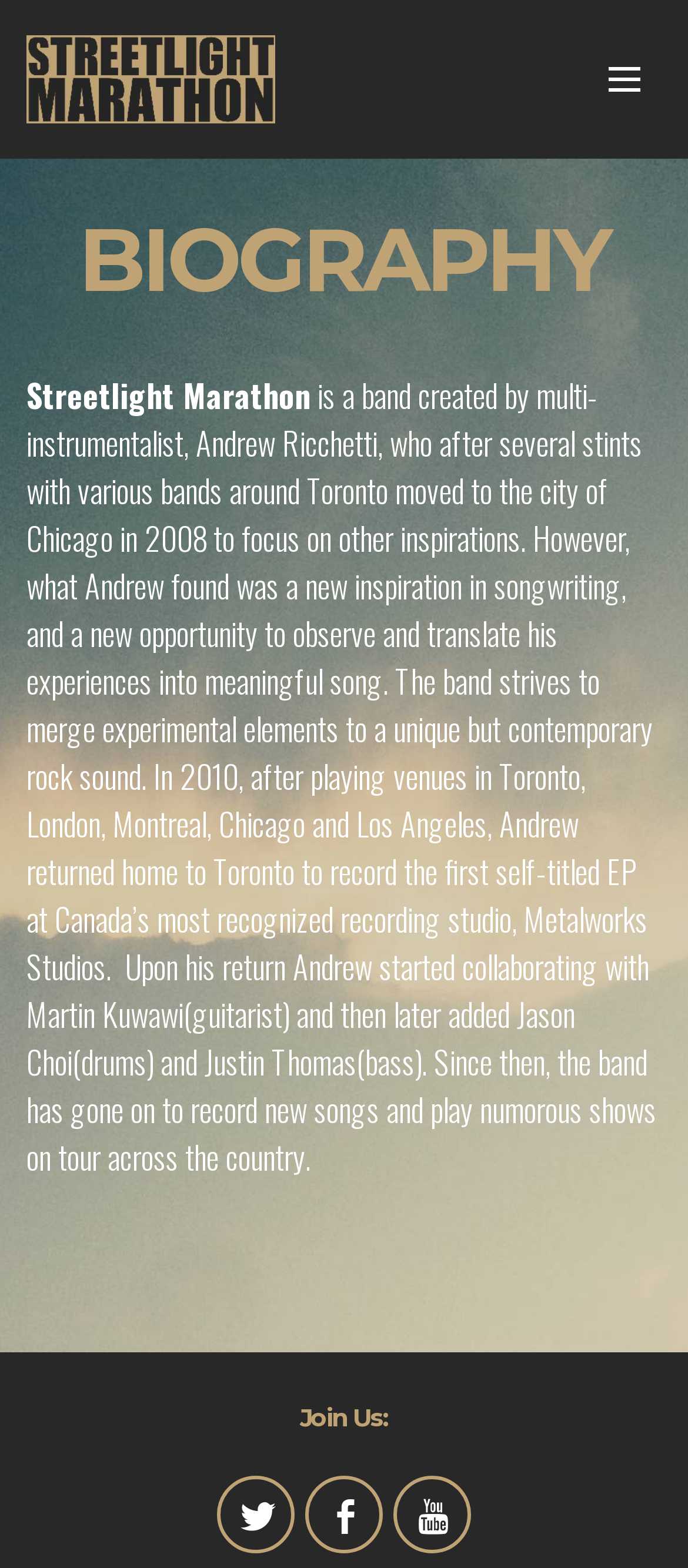What is the name of the recording studio where the first EP was recorded?
Analyze the image and provide a thorough answer to the question.

According to the biography section, the first self-titled EP was recorded at Metalworks Studios, which is mentioned in the static text element.